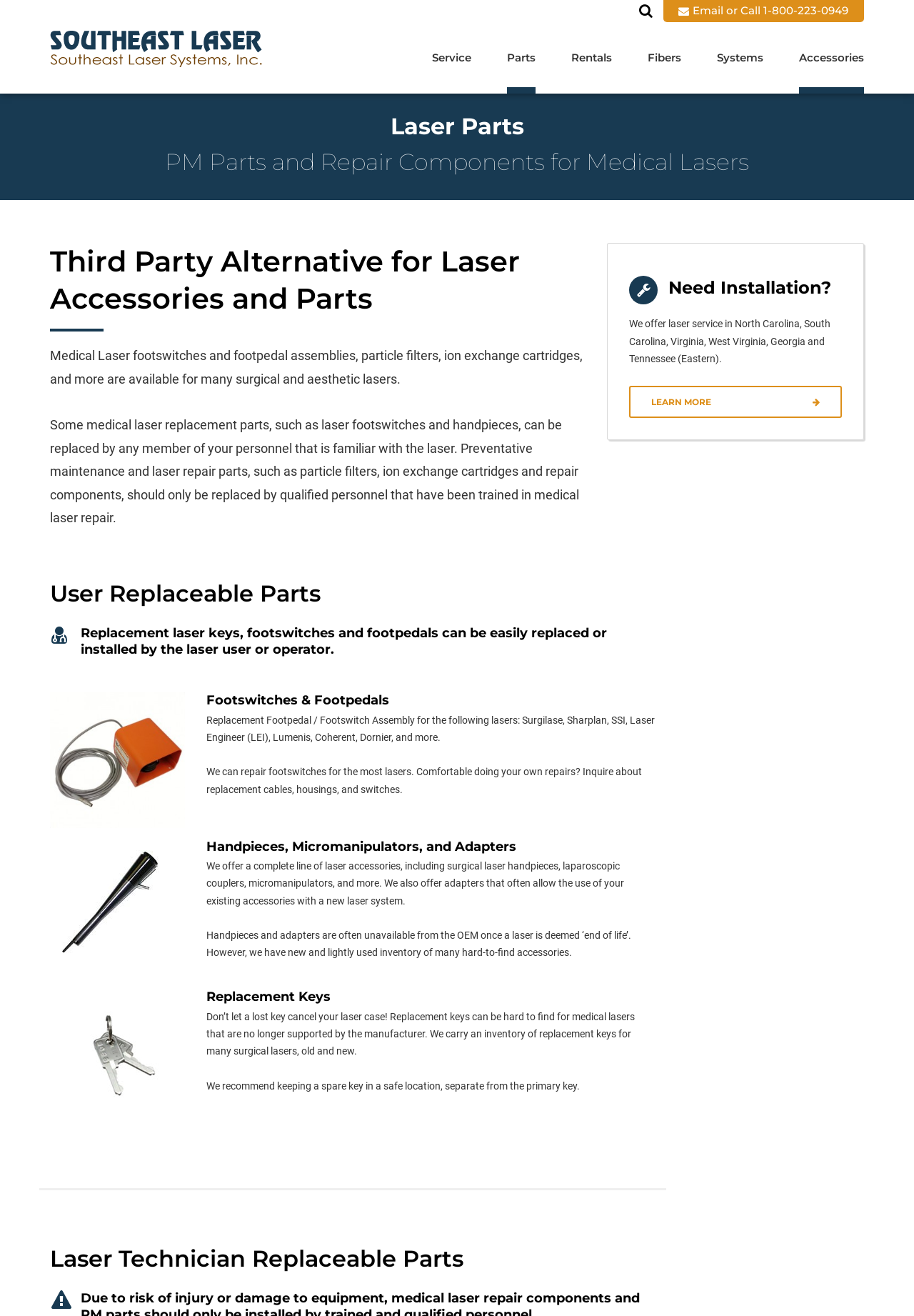Please provide the bounding box coordinates for the element that needs to be clicked to perform the following instruction: "Click on the 'Ultra MD CO2 Surgical Laser' link". The coordinates should be given as four float numbers between 0 and 1, i.e., [left, top, right, bottom].

[0.761, 0.071, 0.933, 0.112]